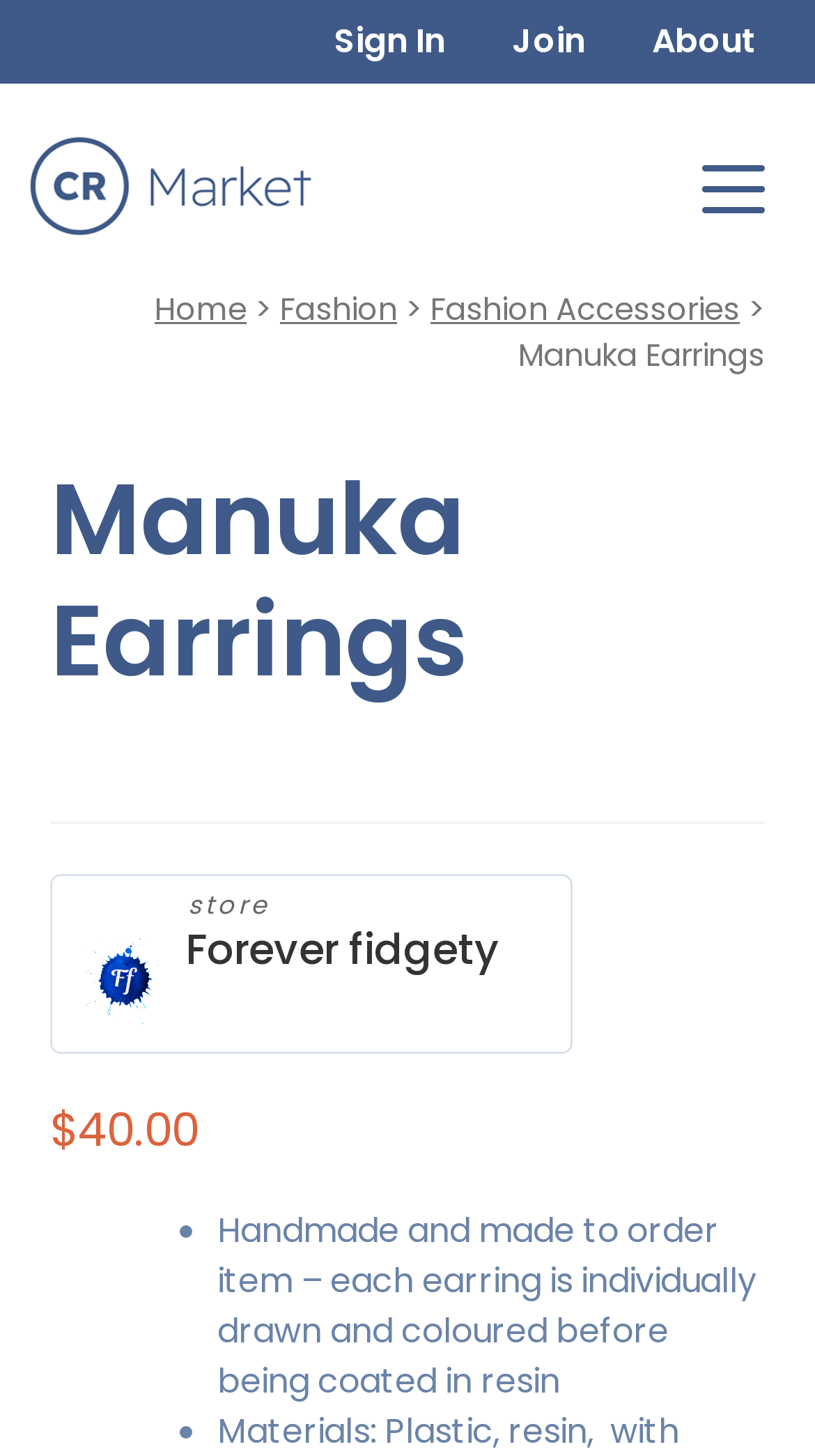Generate a thorough caption that explains the contents of the webpage.

The webpage is about a product called "Manuka Earrings" on the CR Market platform. At the top, there are three links: "Sign In", "Join", and "About", aligned horizontally. Below them, there is a link to "CR Market" with a corresponding image on the left. On the right side of the top section, there is a button to toggle navigation.

The main content of the page is divided into two sections. On the left, there is a navigation menu with links to "Home", "Fashion", and "Fashion Accessories". On the right, there is a heading that reads "Manuka Earrings" followed by a horizontal separator. Below the separator, there is a static text "store" and an image. 

Further down, there is a link to "Forever fidgety" and a price section with a dollar sign and the amount "$40.00". Below the price, there is a list with a single item, marked with a bullet point, which describes the product as "Handmade and made to order item – each earring is individually drawn and coloured before being coated in resin". This description matches the meta description provided.